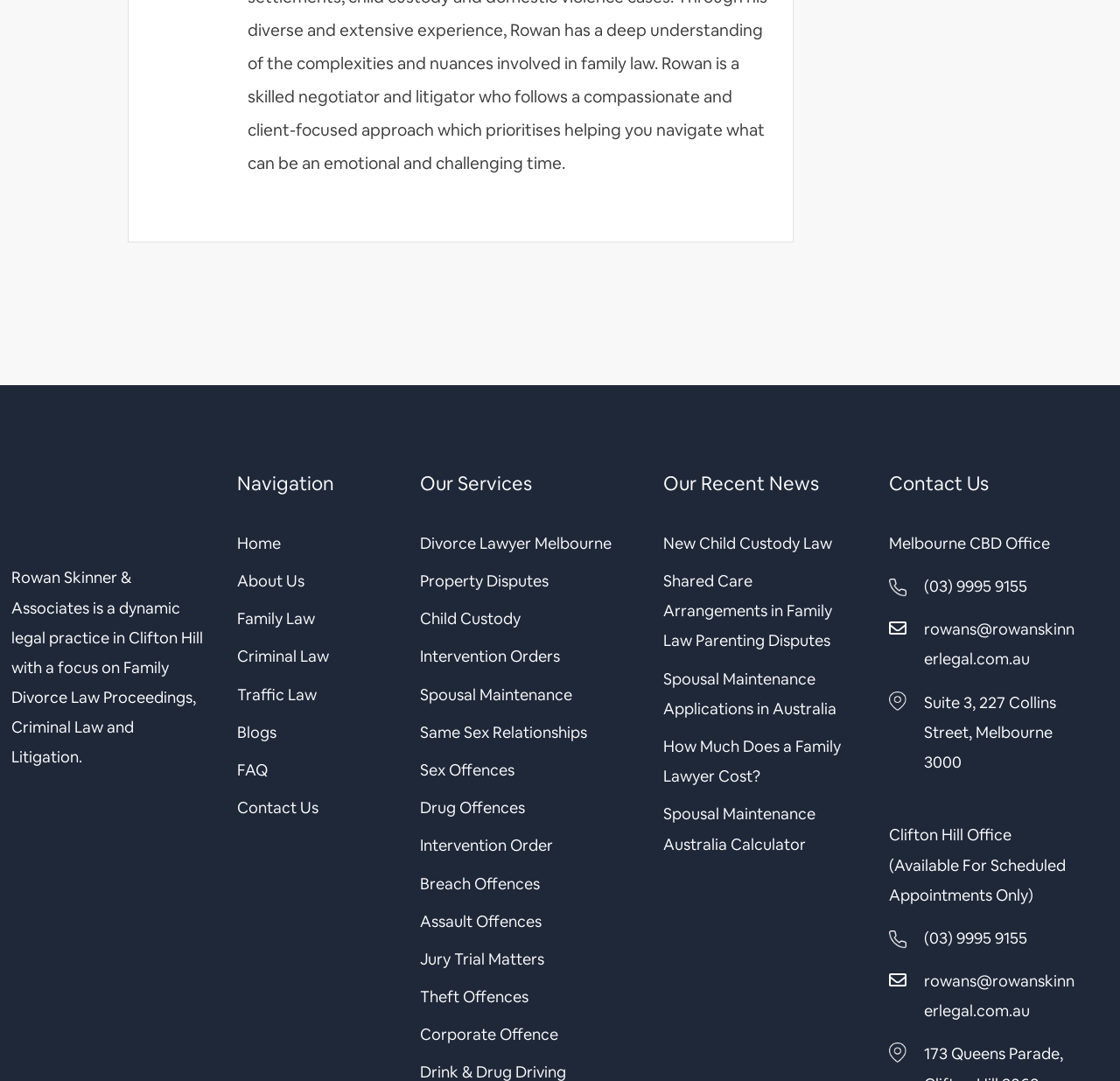Determine the bounding box coordinates of the region that needs to be clicked to achieve the task: "Explore Technology category".

None